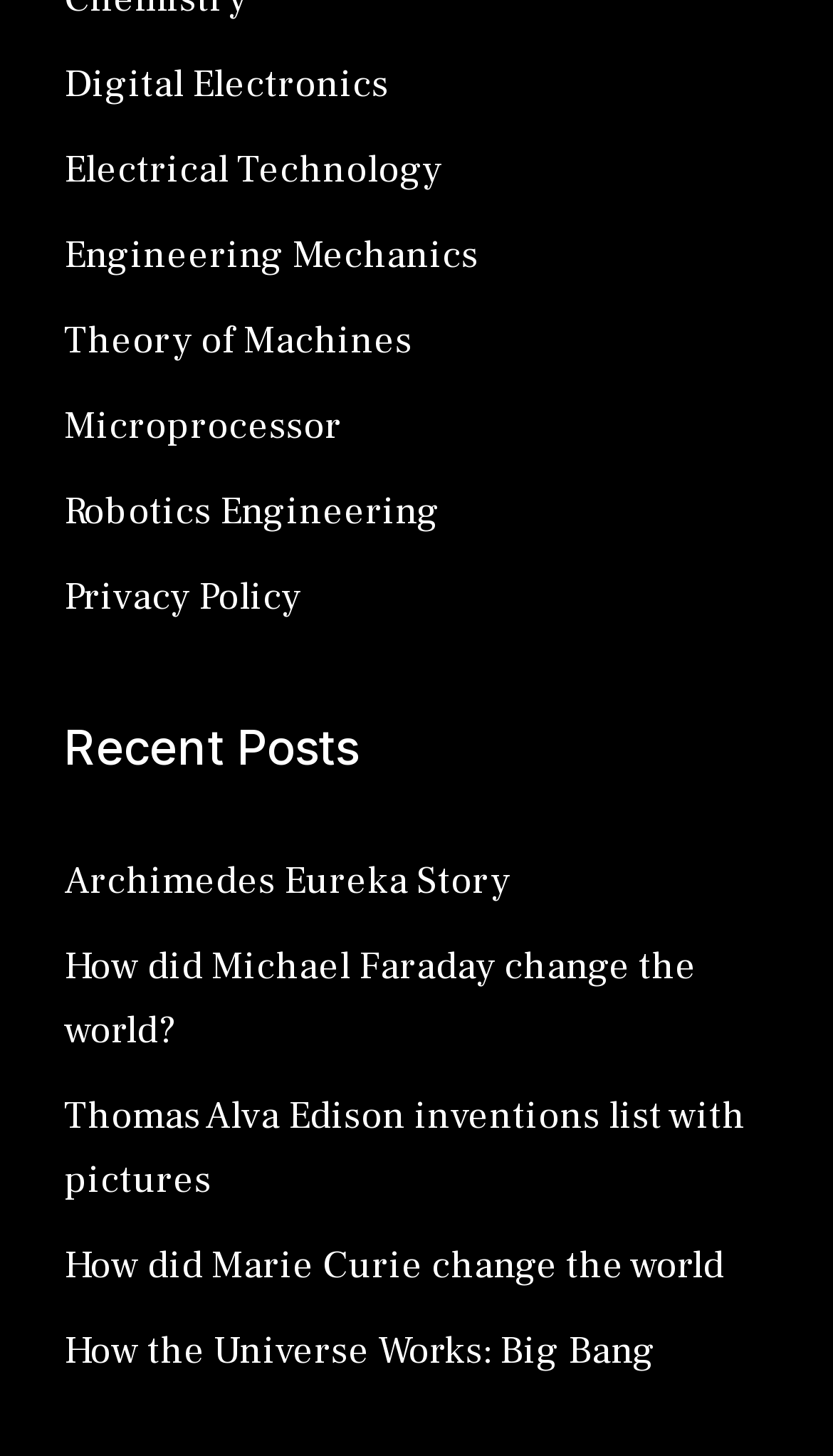Determine the bounding box coordinates of the clickable element to achieve the following action: 'Check the Privacy Policy'. Provide the coordinates as four float values between 0 and 1, formatted as [left, top, right, bottom].

[0.077, 0.394, 0.362, 0.427]